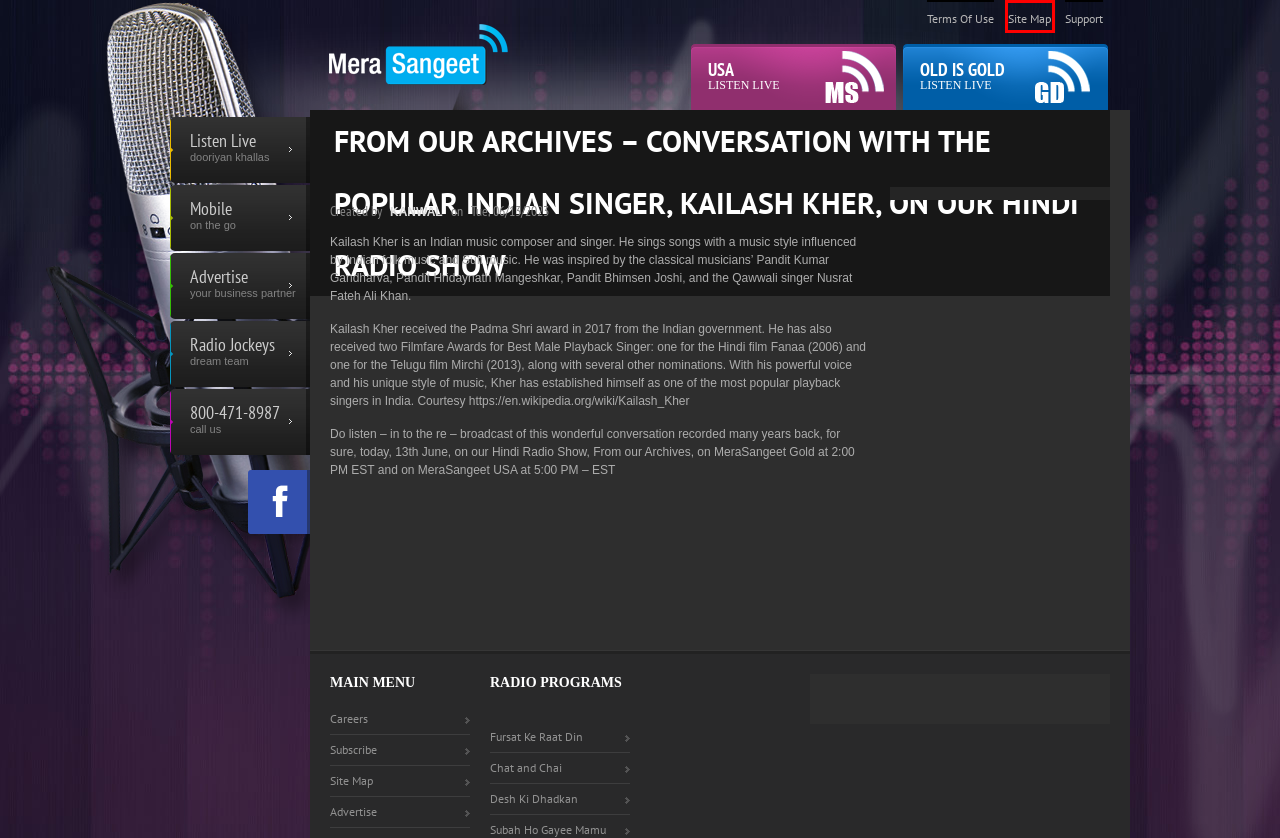Provided is a screenshot of a webpage with a red bounding box around an element. Select the most accurate webpage description for the page that appears after clicking the highlighted element. Here are the candidates:
A. Advertise on Mera Sangeet Network - Mera SangeetMera Sangeet
B. Join us - Mera SangeetMera Sangeet
C. Sitemap - Mera SangeetMera Sangeet
D. Category Archive for "Radio Jockeys" | Mera Sangeet
E. Kanwal, Author at Mera Sangeet Archive | Mera Sangeet
F. Desh Ki Dhadkan - Mera SangeetMera Sangeet
G. Support - Mera SangeetMera Sangeet
H. Mobile - Mera SangeetMera Sangeet

C